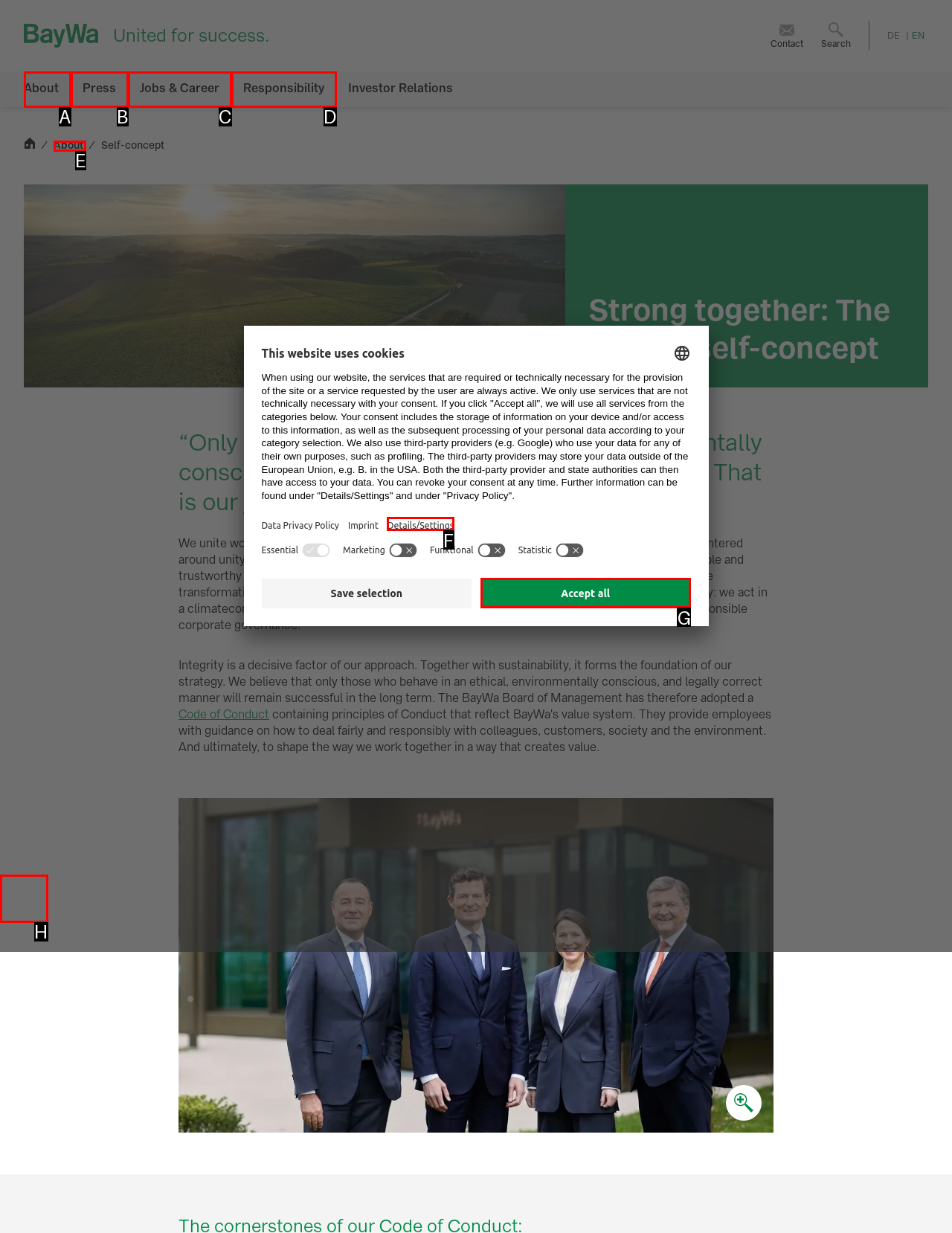Based on the element description: Press, choose the HTML element that matches best. Provide the letter of your selected option.

B